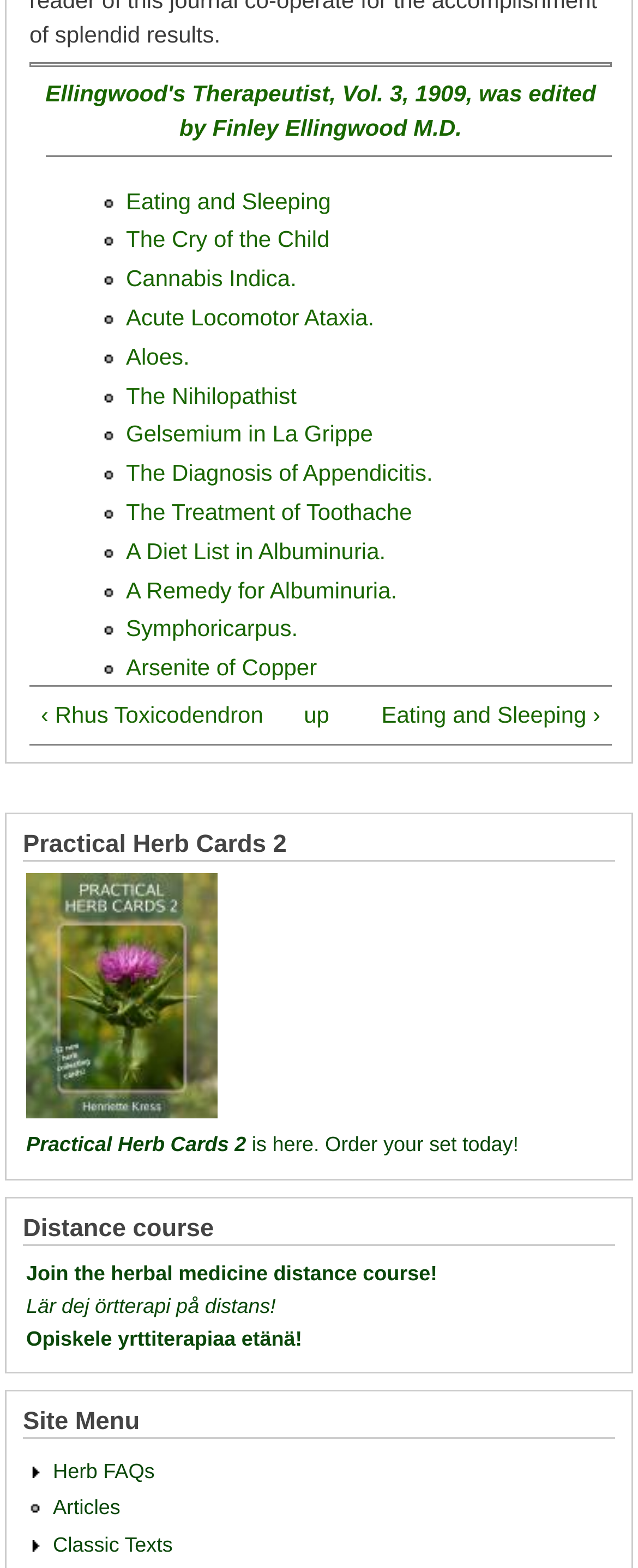Please identify the bounding box coordinates of the area that needs to be clicked to fulfill the following instruction: "View 'Practical Herb Cards 2'."

[0.036, 0.529, 0.964, 0.55]